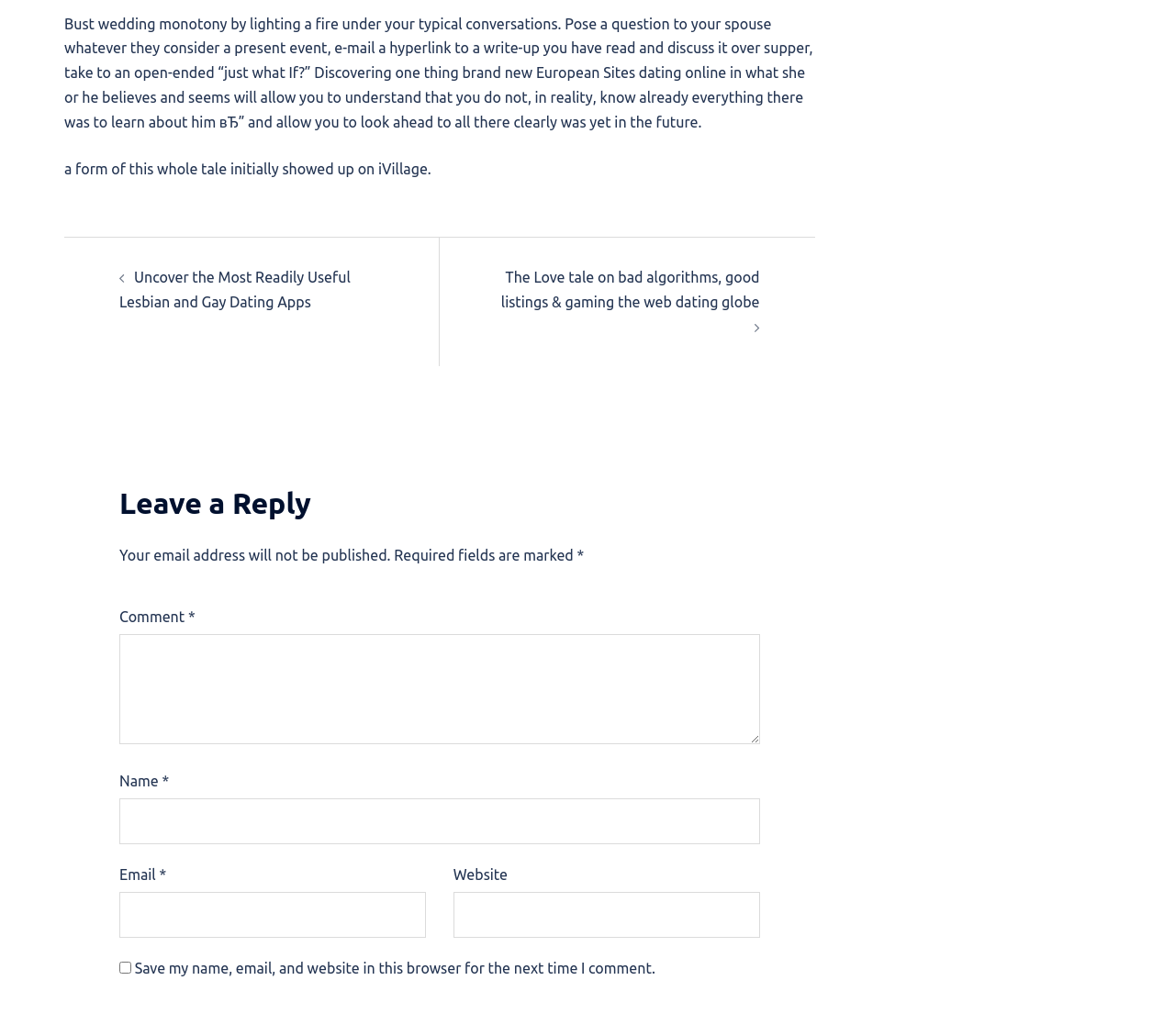With reference to the screenshot, provide a detailed response to the question below:
What is the tone of the article?

The tone of the article can be inferred to be informative, as it provides suggestions and ideas for improving wedding conversations, and does not appear to be persuasive or promotional in nature.